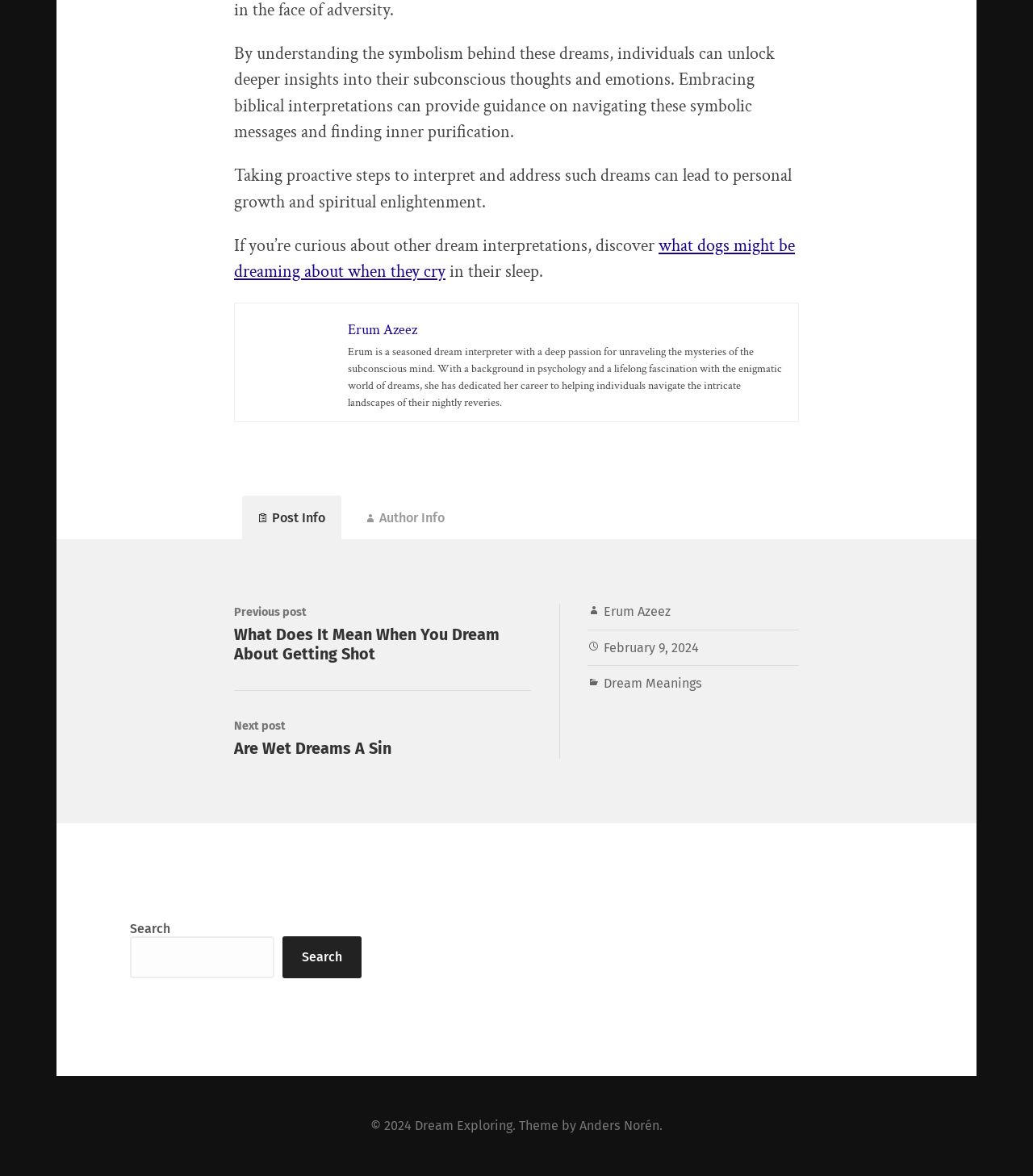Identify the bounding box coordinates of the region that should be clicked to execute the following instruction: "learn about dream meanings".

[0.584, 0.575, 0.679, 0.588]